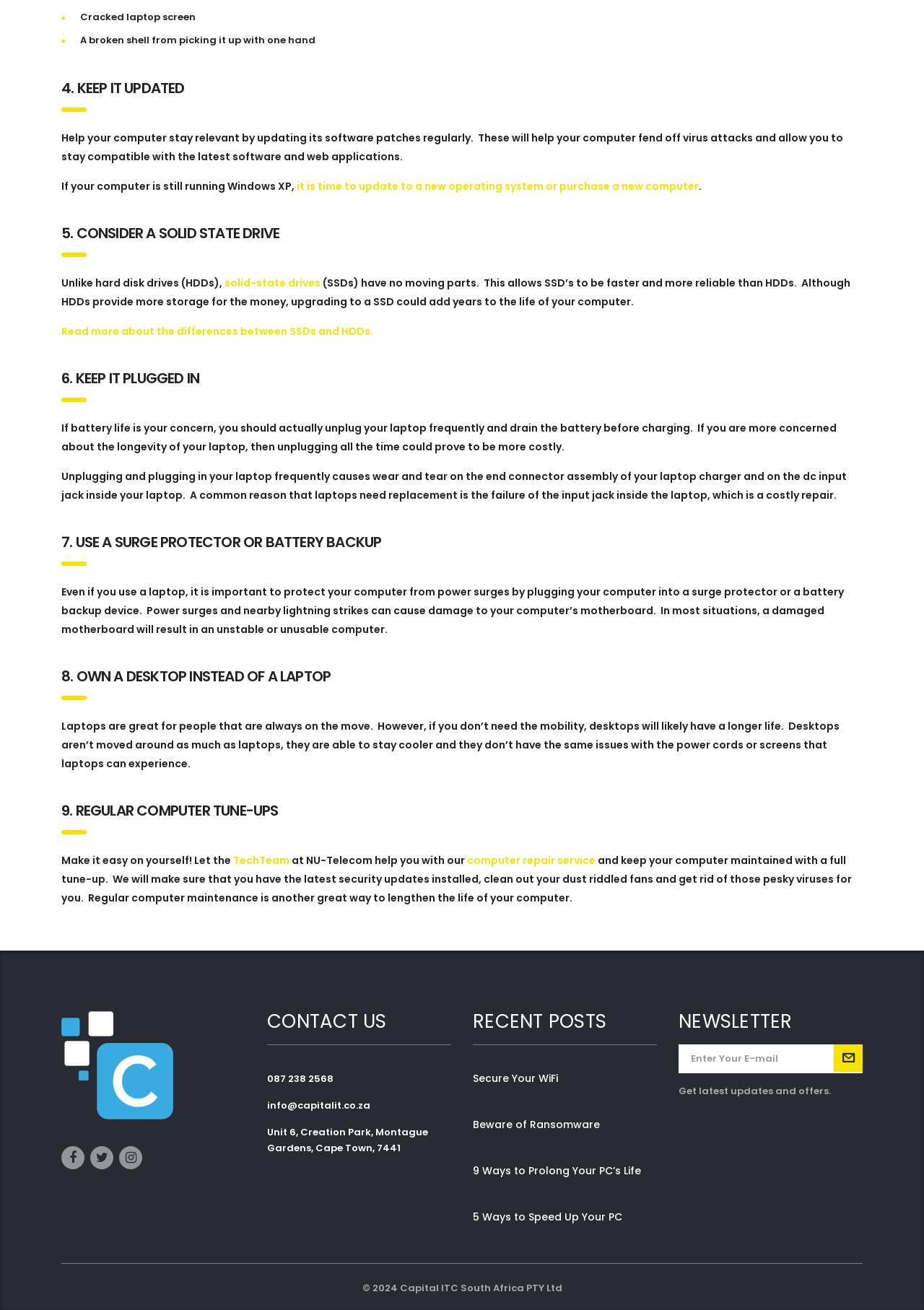Locate the bounding box coordinates of the clickable area needed to fulfill the instruction: "Enter your email to get latest updates and offers.".

[0.734, 0.797, 0.934, 0.819]